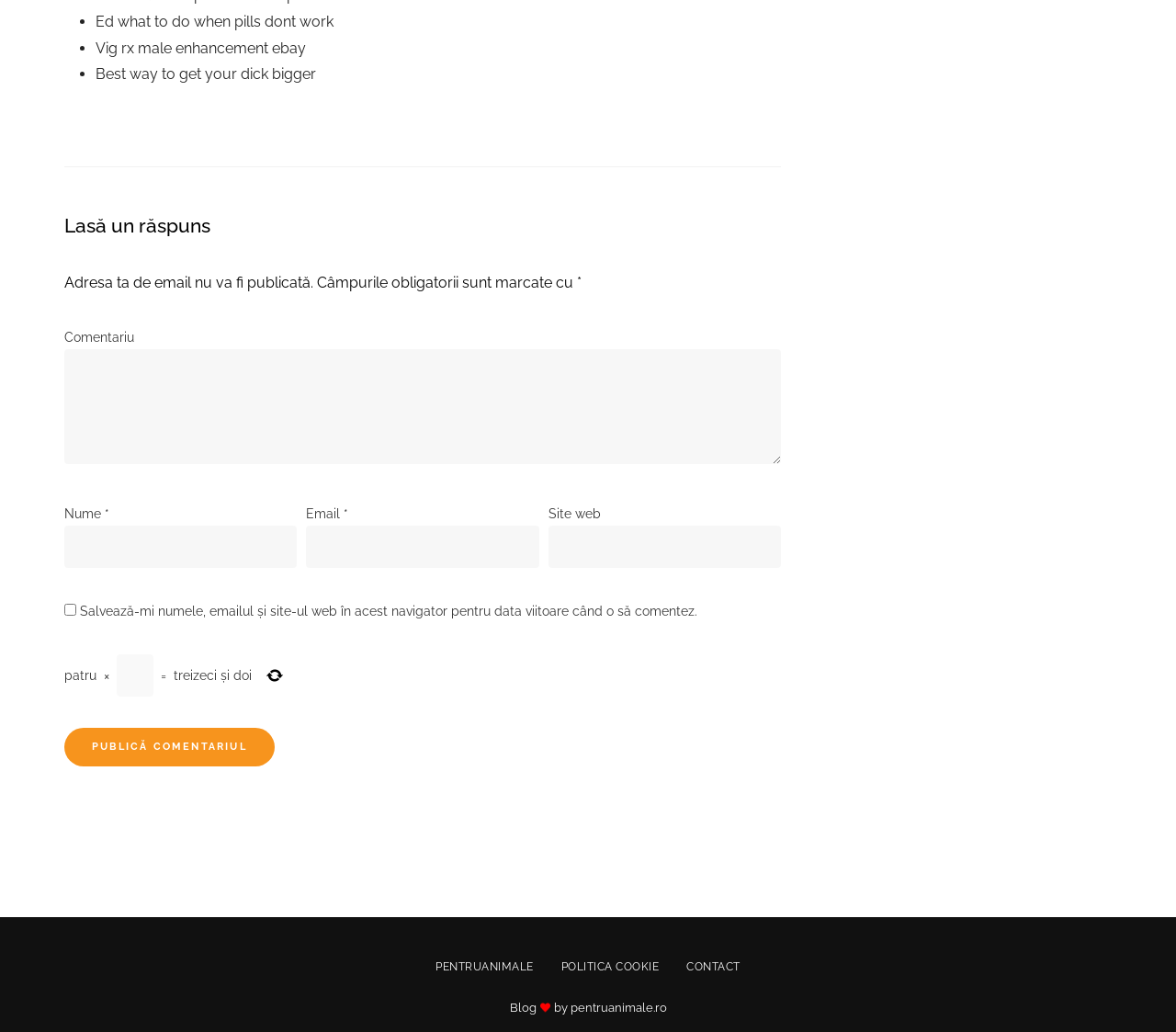Bounding box coordinates are given in the format (top-left x, top-left y, bottom-right x, bottom-right y). All values should be floating point numbers between 0 and 1. Provide the bounding box coordinate for the UI element described as: Politica Cookie

[0.465, 0.924, 0.572, 0.95]